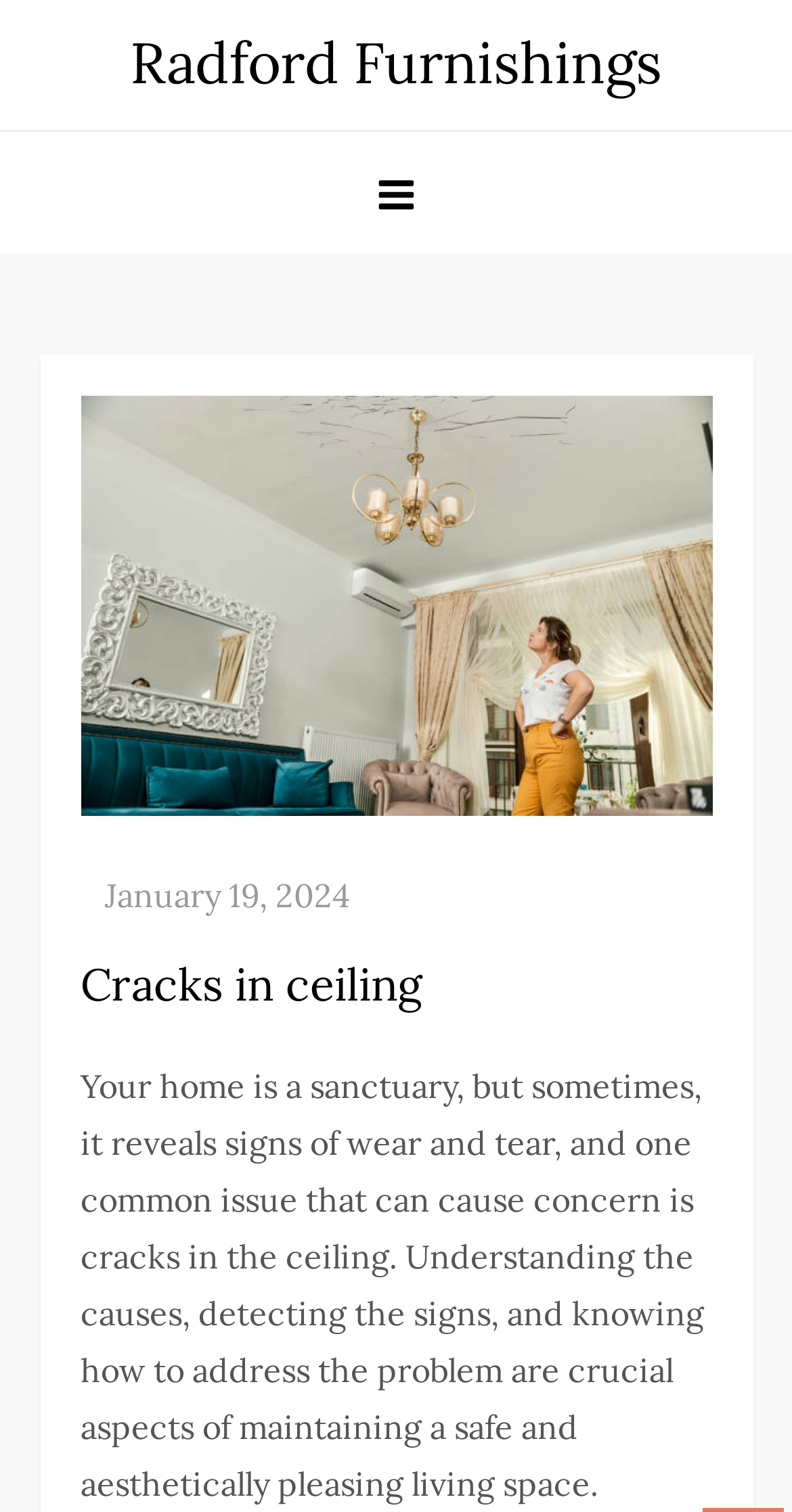Please provide a detailed answer to the question below by examining the image:
What is the purpose of the article?

The purpose of the article is to provide information on how to maintain a safe and aesthetically pleasing living space by understanding and addressing the issue of cracks in the ceiling. This is inferred from the text on the webpage, which mentions that the home is a sanctuary and that cracks in the ceiling can cause concern.